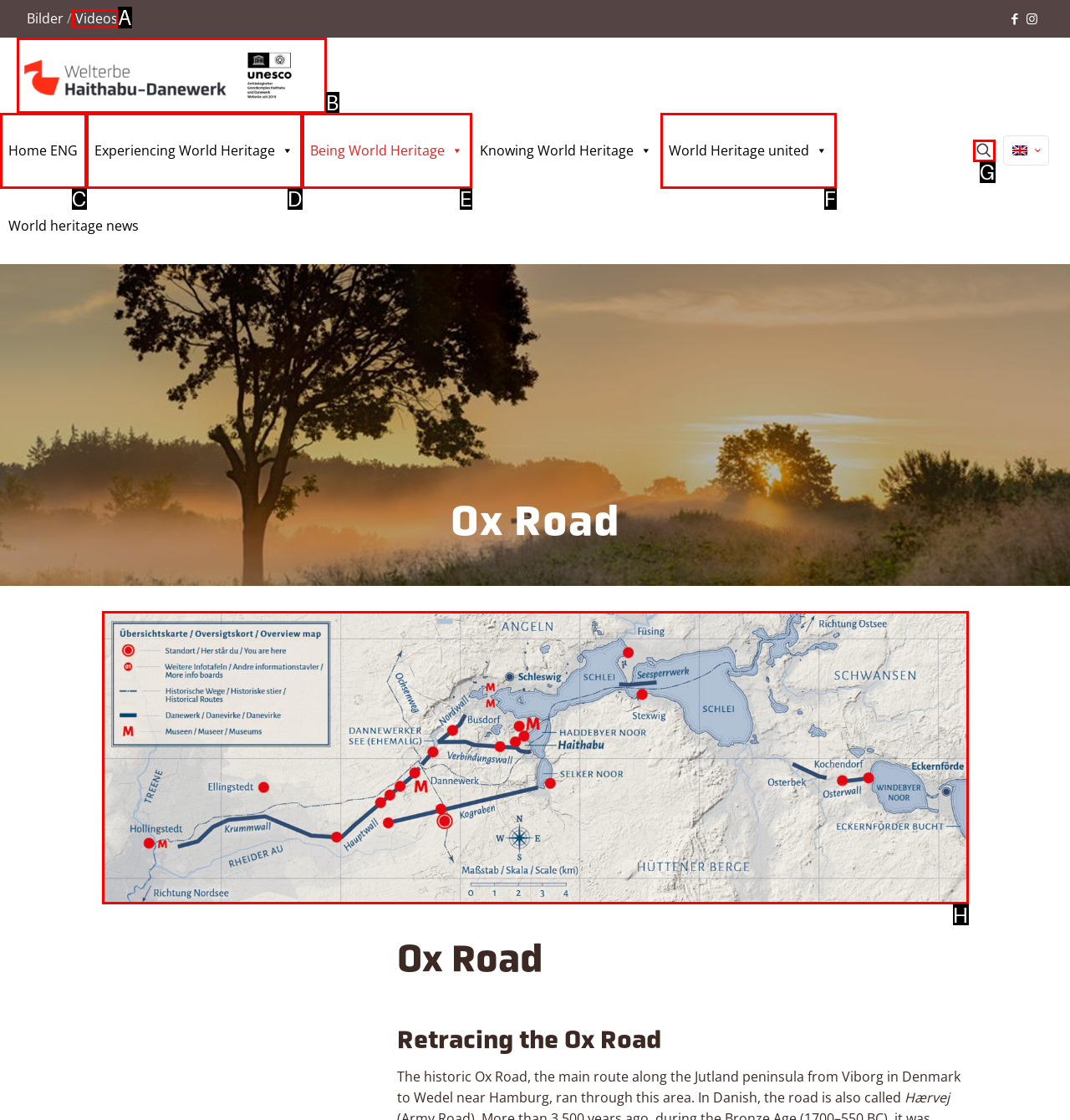Determine the HTML element that best aligns with the description: Home ENG
Answer with the appropriate letter from the listed options.

C